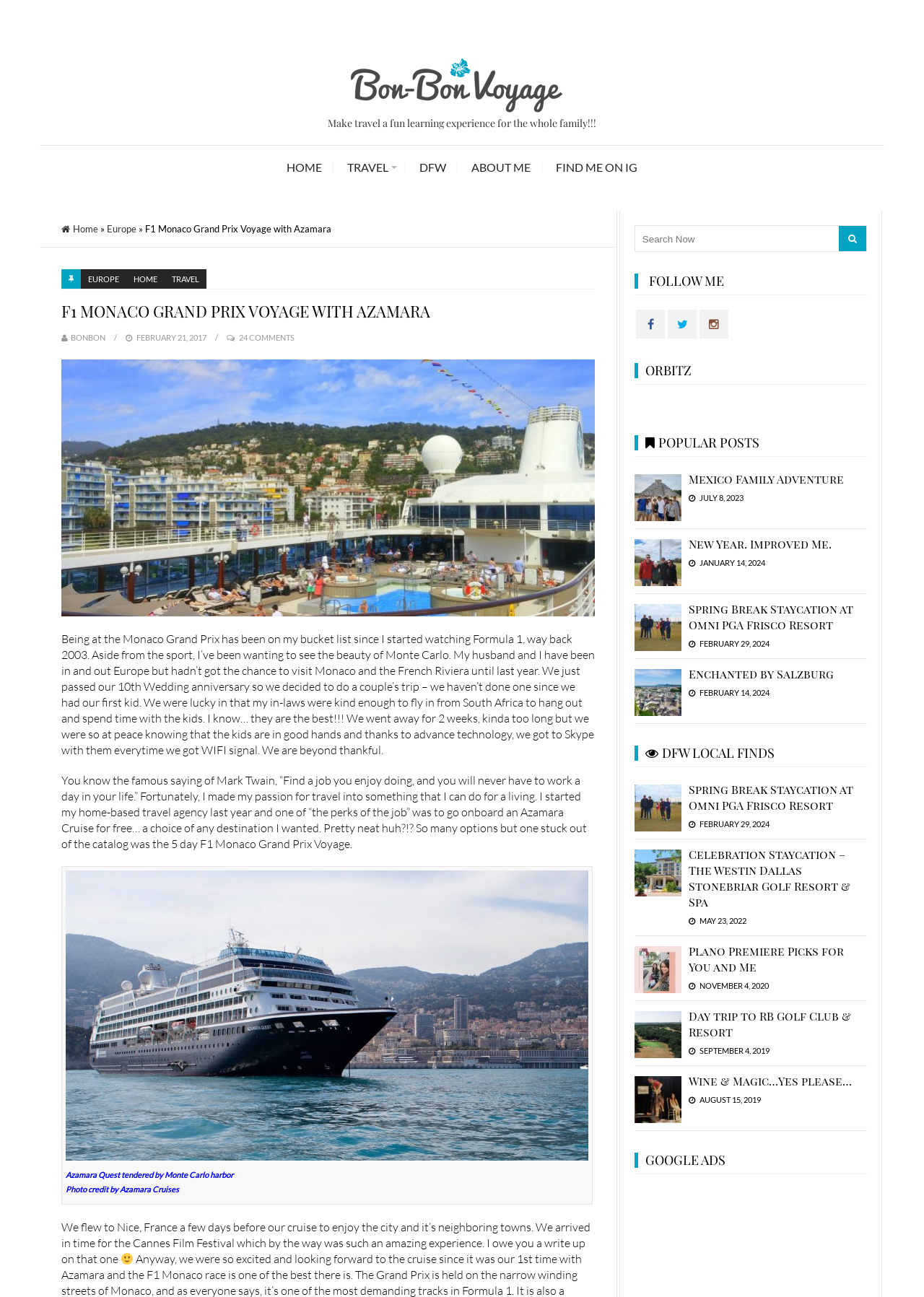Please identify the bounding box coordinates of the element's region that I should click in order to complete the following instruction: "Click on the 'HOME' link". The bounding box coordinates consist of four float numbers between 0 and 1, i.e., [left, top, right, bottom].

[0.298, 0.112, 0.361, 0.146]